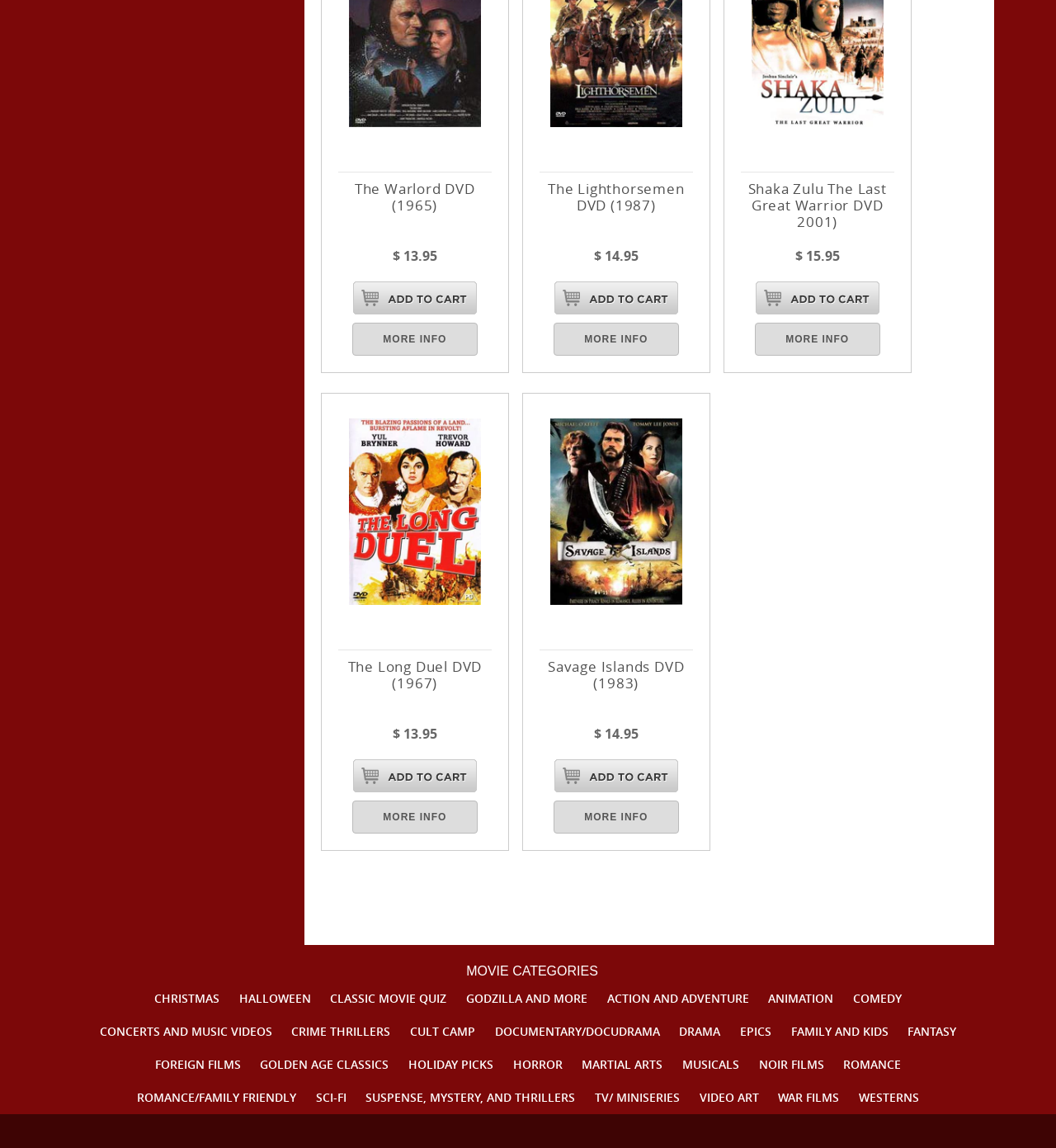Determine the bounding box for the described HTML element: "Contact". Ensure the coordinates are four float numbers between 0 and 1 in the format [left, top, right, bottom].

None